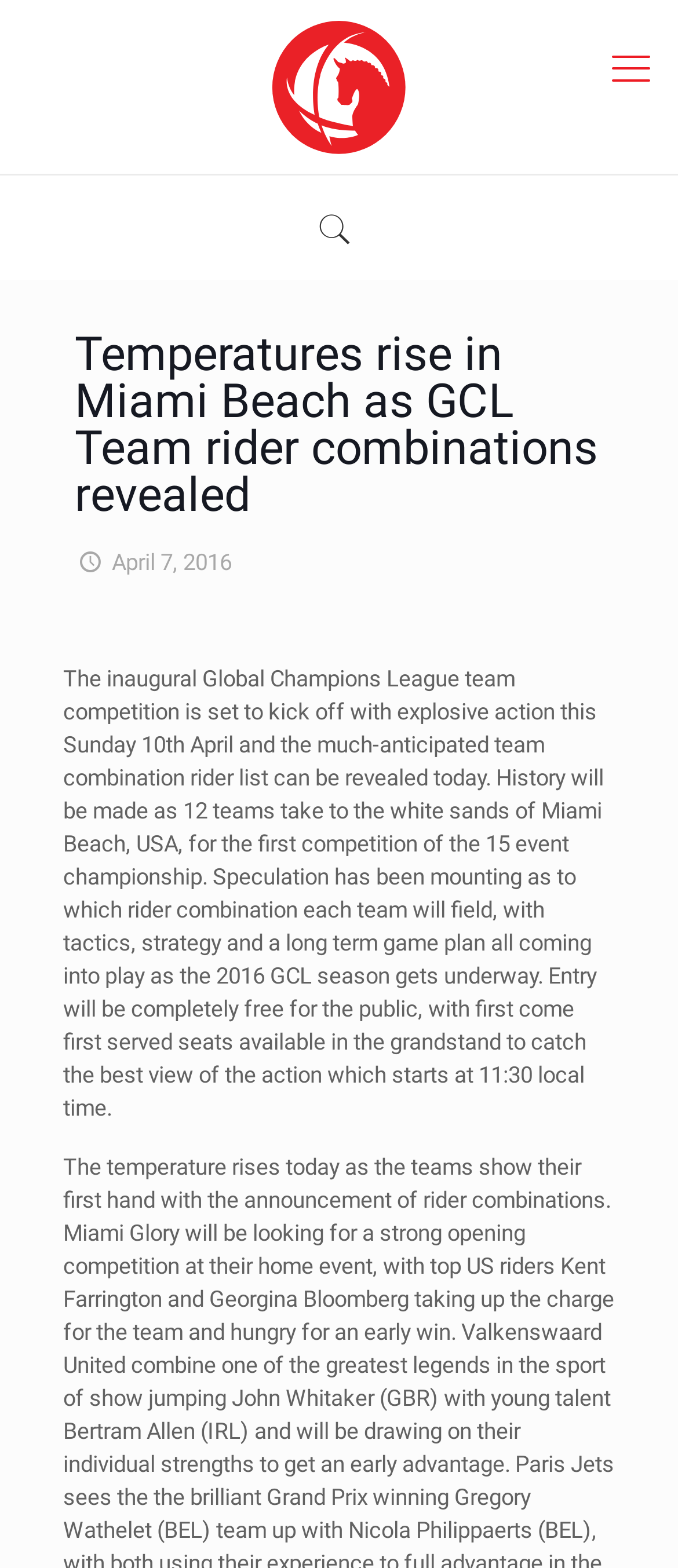Please provide the bounding box coordinate of the region that matches the element description: title="esmtoday". Coordinates should be in the format (top-left x, top-left y, bottom-right x, bottom-right y) and all values should be between 0 and 1.

[0.128, 0.011, 0.872, 0.1]